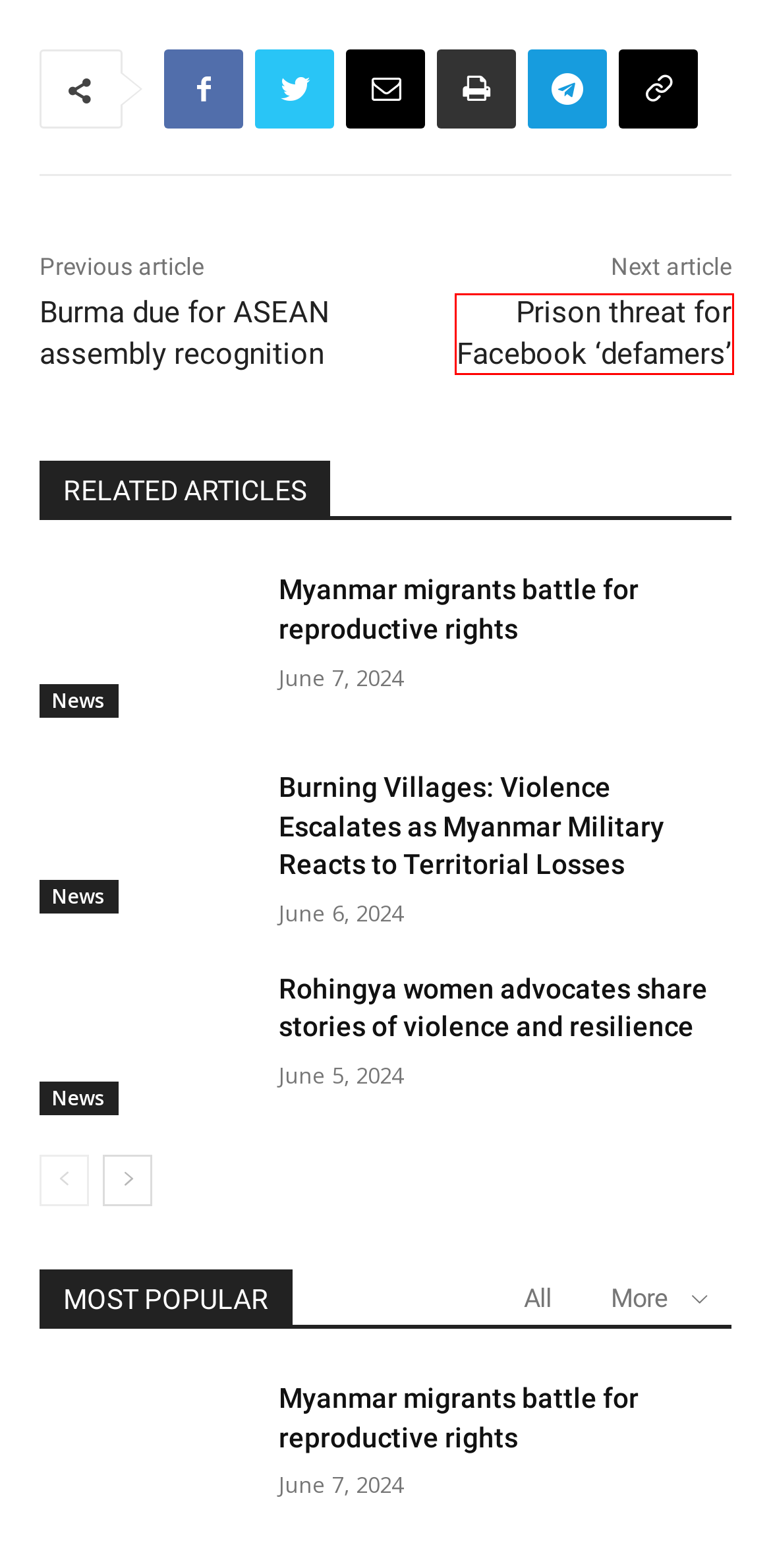Examine the screenshot of the webpage, which includes a red bounding box around an element. Choose the best matching webpage description for the page that will be displayed after clicking the element inside the red bounding box. Here are the candidates:
A. DVB, Author at DVB
B. Politics Archives - DVB
C. News Archives - DVB
D. Myanmar migrants battle for reproductive rights - DVB
E. Rohingya women advocates share stories of violence and resilience - DVB
F. Burma due for ASEAN assembly recognition- DVB
G. Burning Villages: Violence Escalates as Myanmar Military Reacts to Territorial Losses - DVB
H. Prison threat for Facebook ‘defamers’- DVB

H